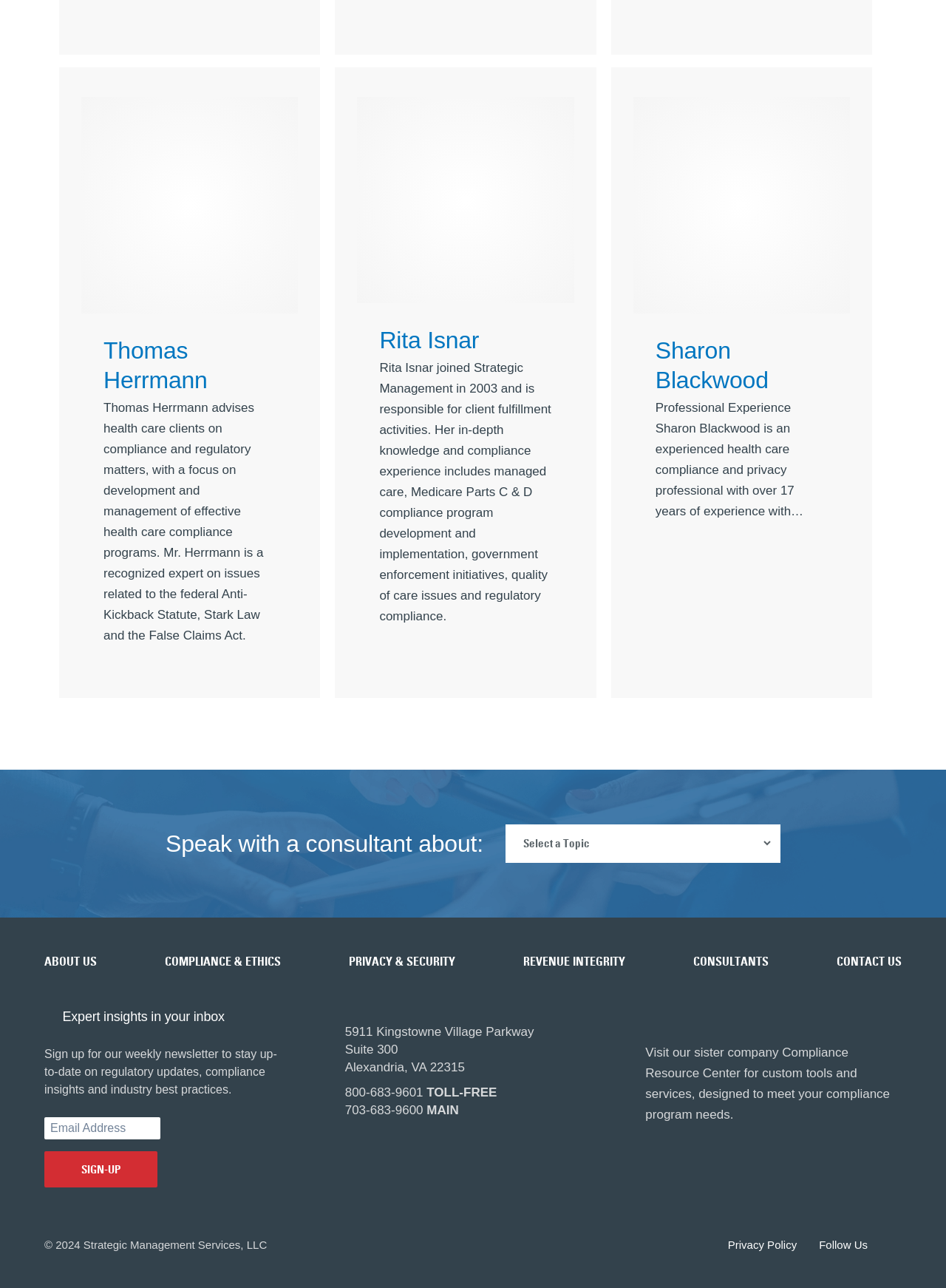Identify the bounding box for the given UI element using the description provided. Coordinates should be in the format (top-left x, top-left y, bottom-right x, bottom-right y) and must be between 0 and 1. Here is the description: Sharon Blackwood

[0.693, 0.262, 0.812, 0.305]